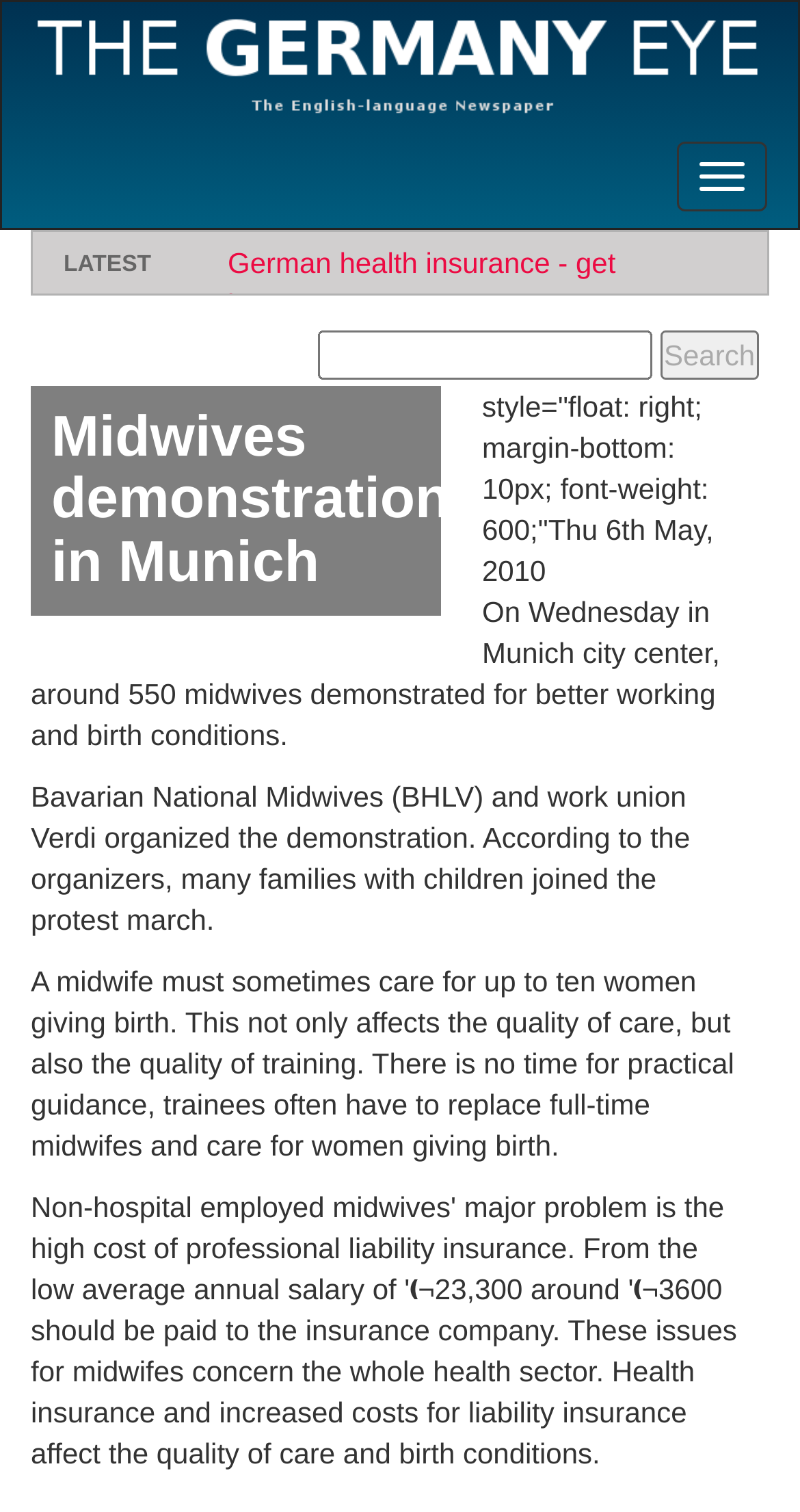What is the issue with midwife training?
Answer with a single word or short phrase according to what you see in the image.

No time for practical guidance